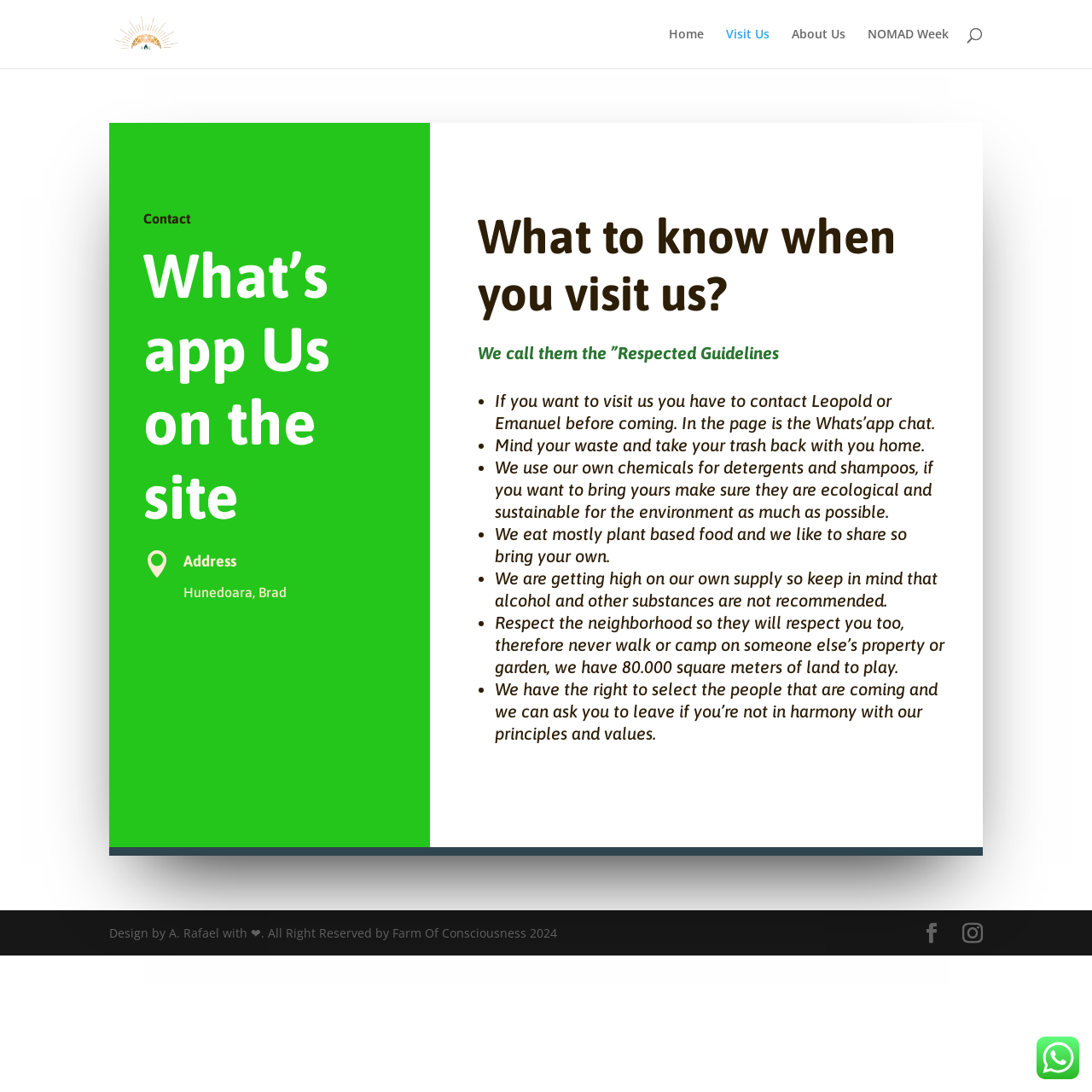Find the bounding box of the web element that fits this description: "Facebook".

[0.844, 0.845, 0.862, 0.864]